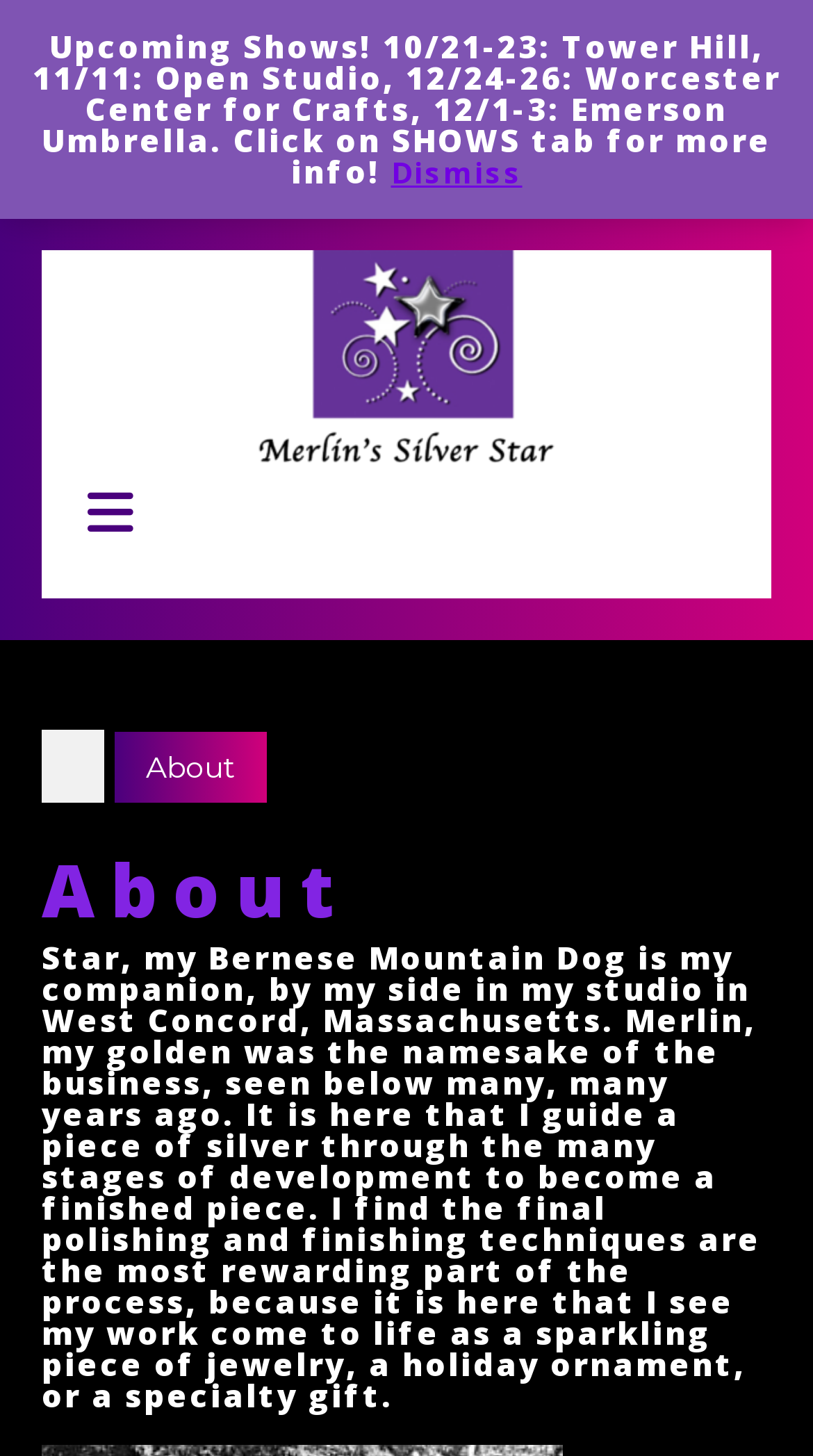What is the name of the golden mentioned?
Examine the image closely and answer the question with as much detail as possible.

The answer can be found in the static text element that describes the content of the webpage, which mentions 'Merlin, my golden was the namesake of the business, seen below many, many years ago.'